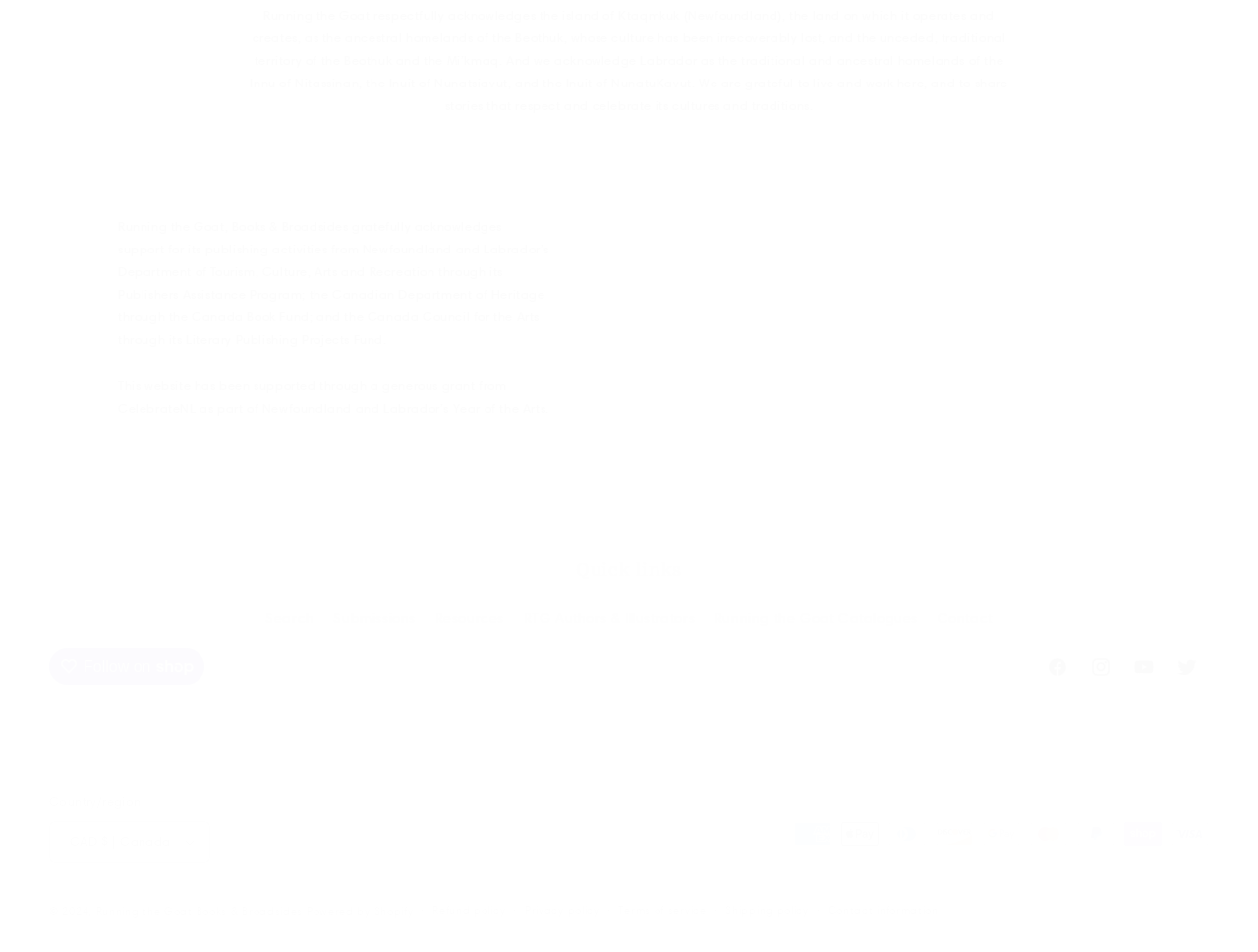Identify the bounding box coordinates of the section that should be clicked to achieve the task described: "Follow on Shop".

[0.039, 0.681, 0.162, 0.719]